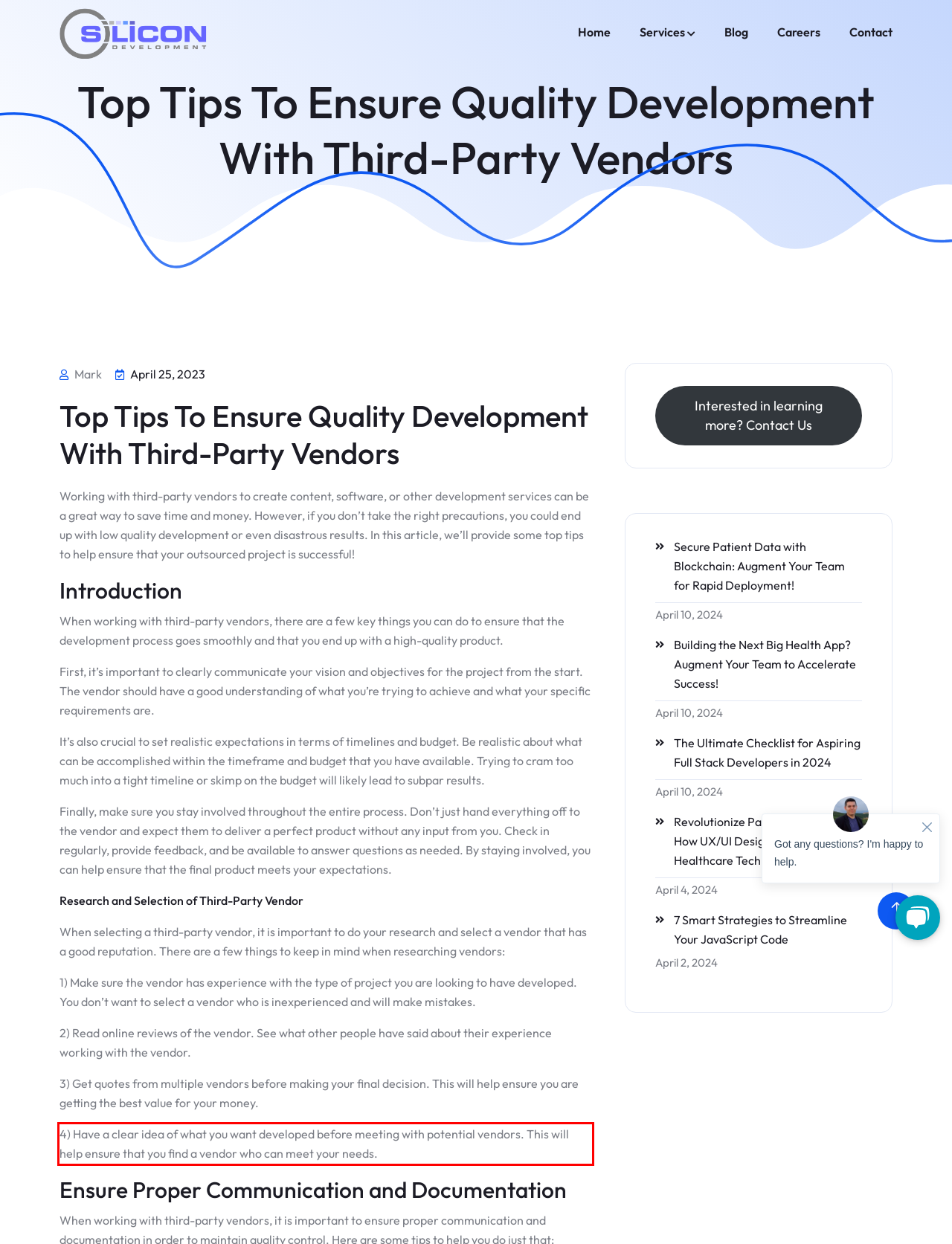Identify the text inside the red bounding box in the provided webpage screenshot and transcribe it.

4) Have a clear idea of what you want developed before meeting with potential vendors. This will help ensure that you find a vendor who can meet your needs.